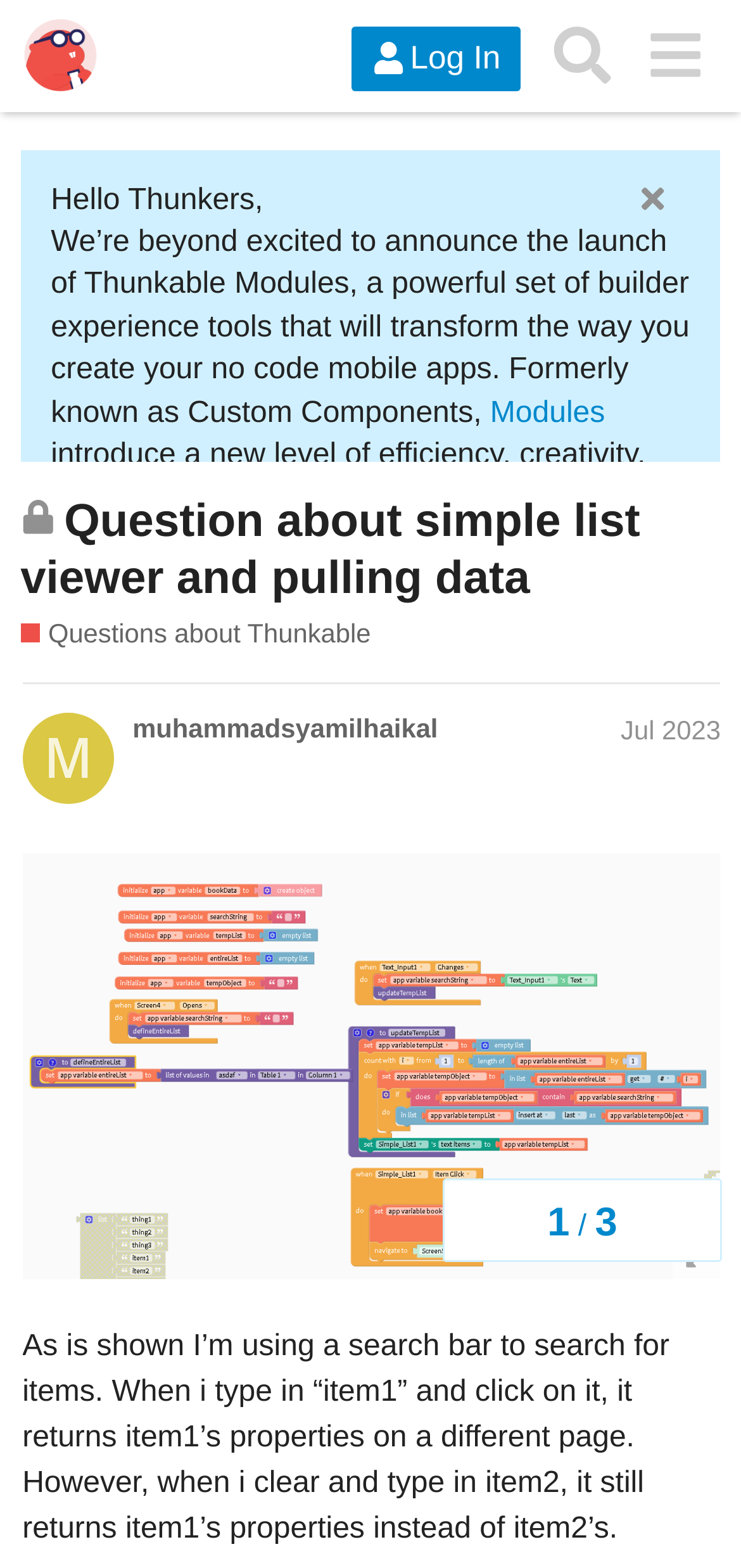Convey a detailed summary of the webpage, mentioning all key elements.

This webpage appears to be a community forum or discussion board, specifically a question and answer page. At the top, there is a header section with several buttons and links, including a "Log In" button, a "Search" button, and a "menu" button. To the right of these buttons, there is a greeting message "Hello Thunkers," followed by a brief introduction to Thunkable Modules, a set of builder experience tools for creating no-code mobile apps.

Below the introduction, there are several paragraphs of text explaining the features and benefits of Thunkable Modules, including the ability to create reusable UI elements and custom integrations. There are also links to "Docs" and "Thunkable Modules" for more information.

On the right side of the page, there is a navigation section with a "topic progress" indicator, showing the user's progress through the discussion thread. Below this, there is a heading with the username "muhammadsyamilhaikal" and the date "Jul 2023", followed by a link to an image and a block of text describing a problem with a search bar.

At the very top of the page, there is a heading that indicates the topic is closed and no longer accepts new replies. The title of the topic is "Question about simple list viewer and pulling data".